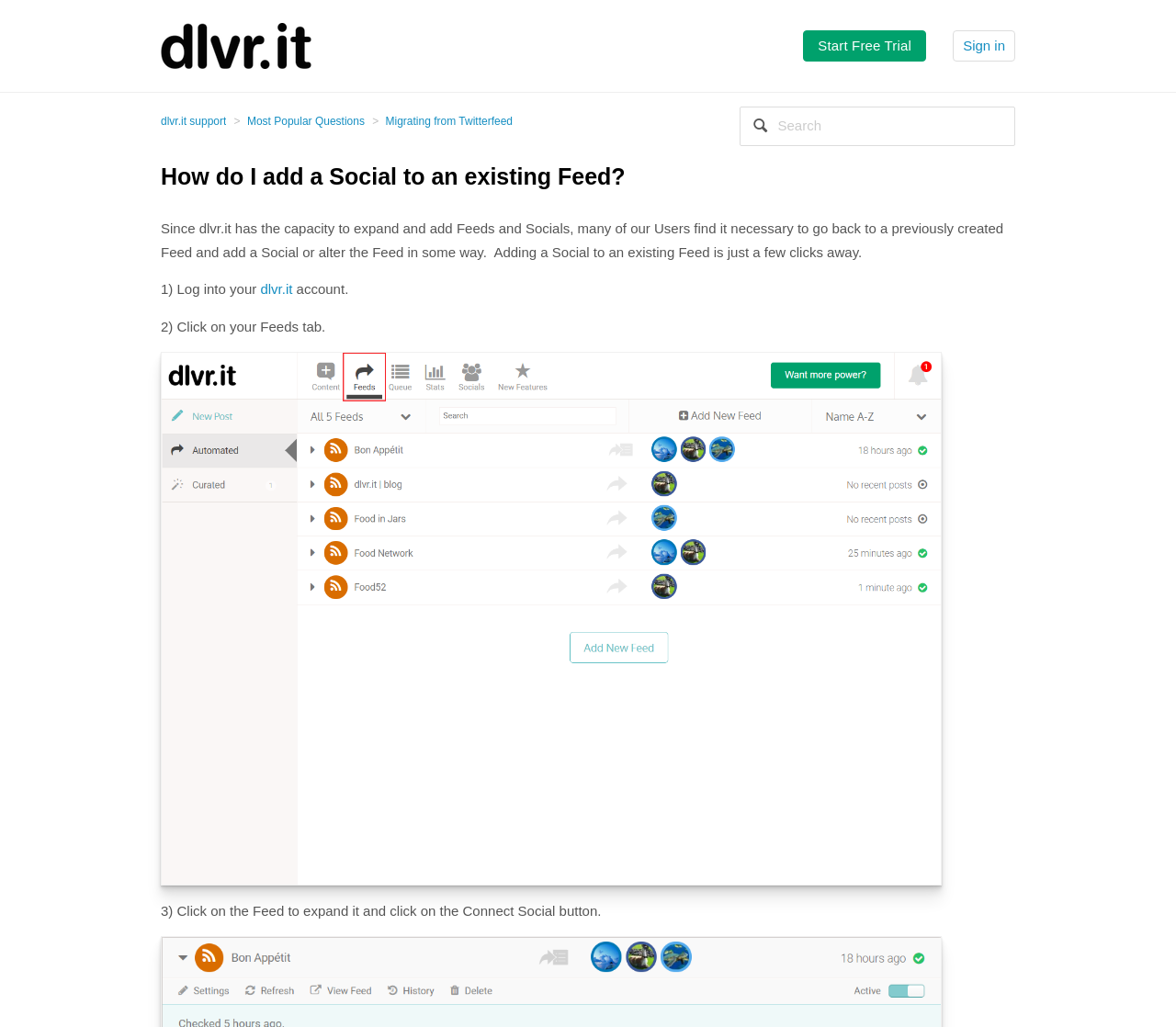Extract the main title from the webpage.

How do I add a Social to an existing Feed?